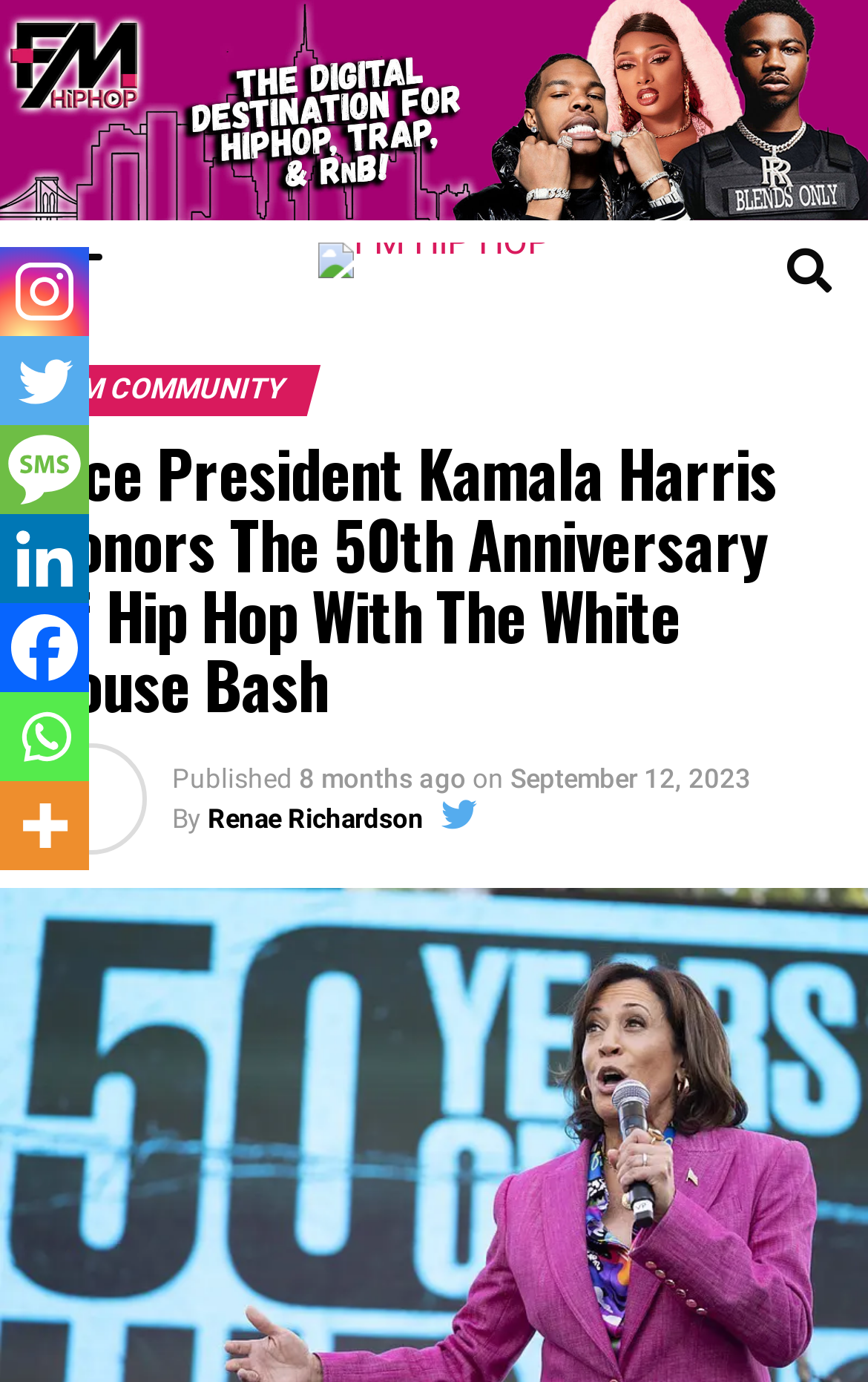Please locate the bounding box coordinates of the element's region that needs to be clicked to follow the instruction: "Read the article about Vice President Kamala Harris honoring the 50th anniversary of hip hop". The bounding box coordinates should be provided as four float numbers between 0 and 1, i.e., [left, top, right, bottom].

[0.042, 0.318, 0.958, 0.522]